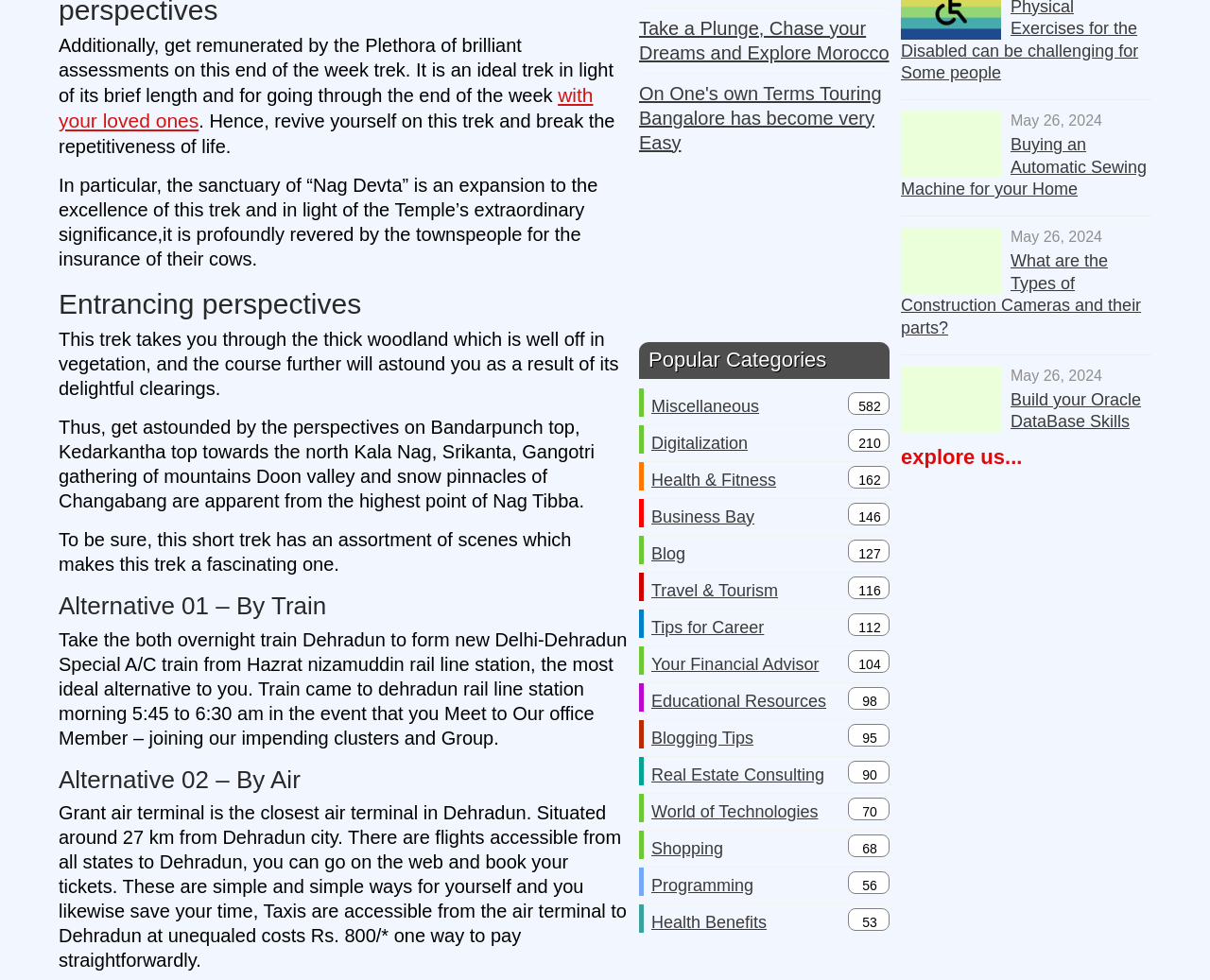Identify the bounding box coordinates of the section that should be clicked to achieve the task described: "Click on 'with your loved ones'".

[0.048, 0.086, 0.49, 0.134]